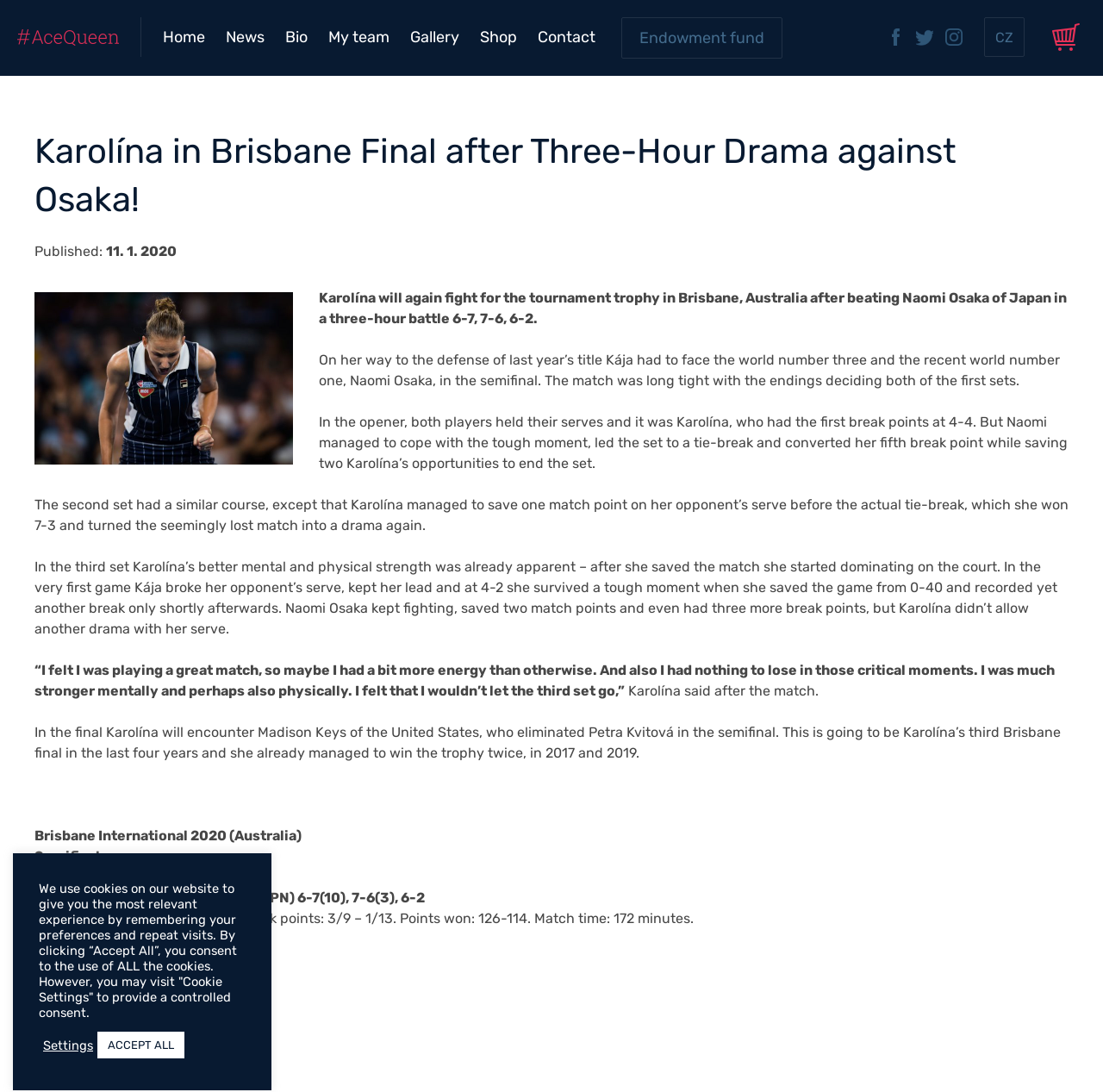What is Karolína's opponent in the semifinal?
Using the details from the image, give an elaborate explanation to answer the question.

I found the answer by reading the text in the webpage, specifically the sentence 'On her way to the defense of last year’s title Kája had to face the world number three and the recent world number one, Naomi Osaka, in the semifinal.'